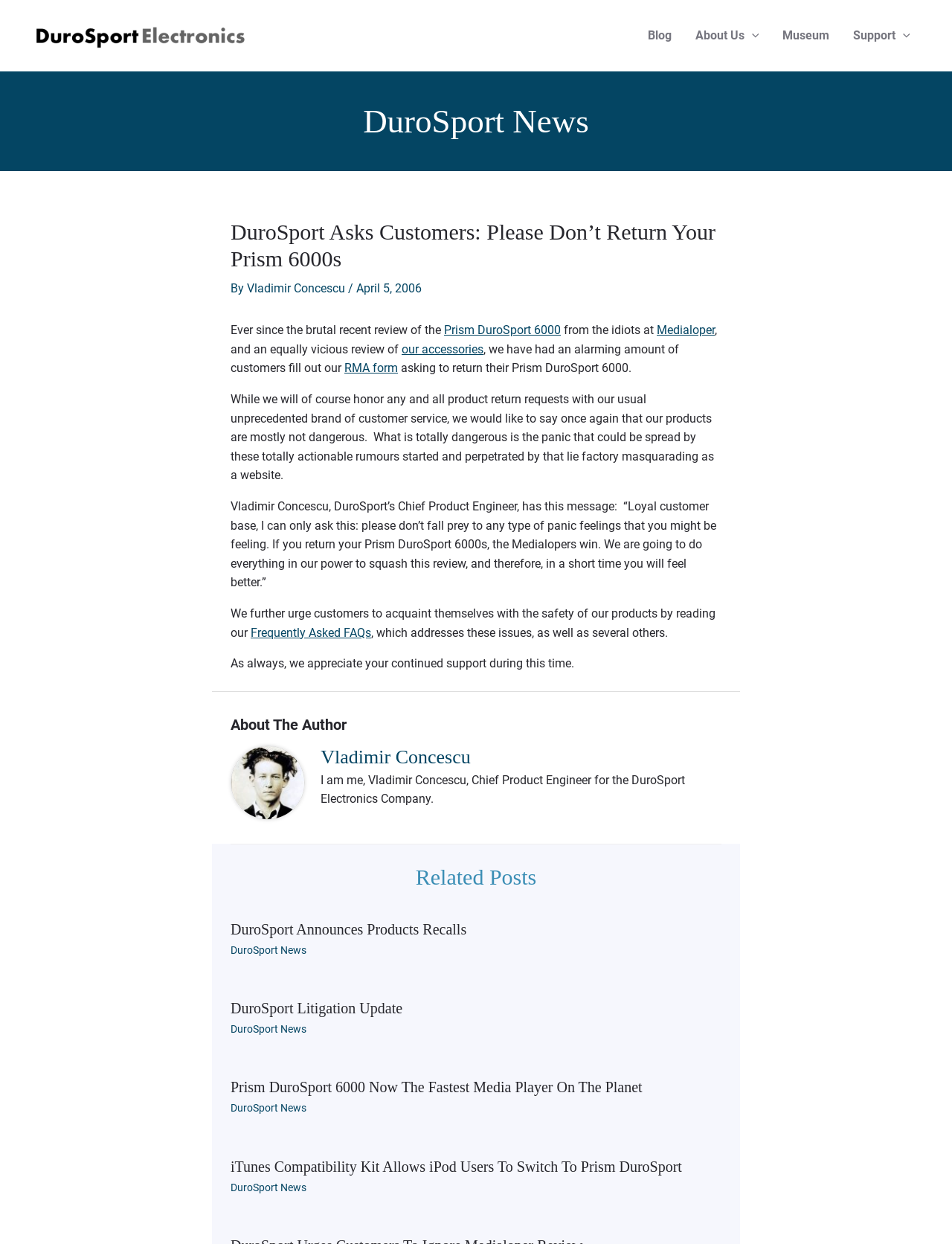Identify the bounding box of the HTML element described here: "<< Previous Abstract". Provide the coordinates as four float numbers between 0 and 1: [left, top, right, bottom].

None